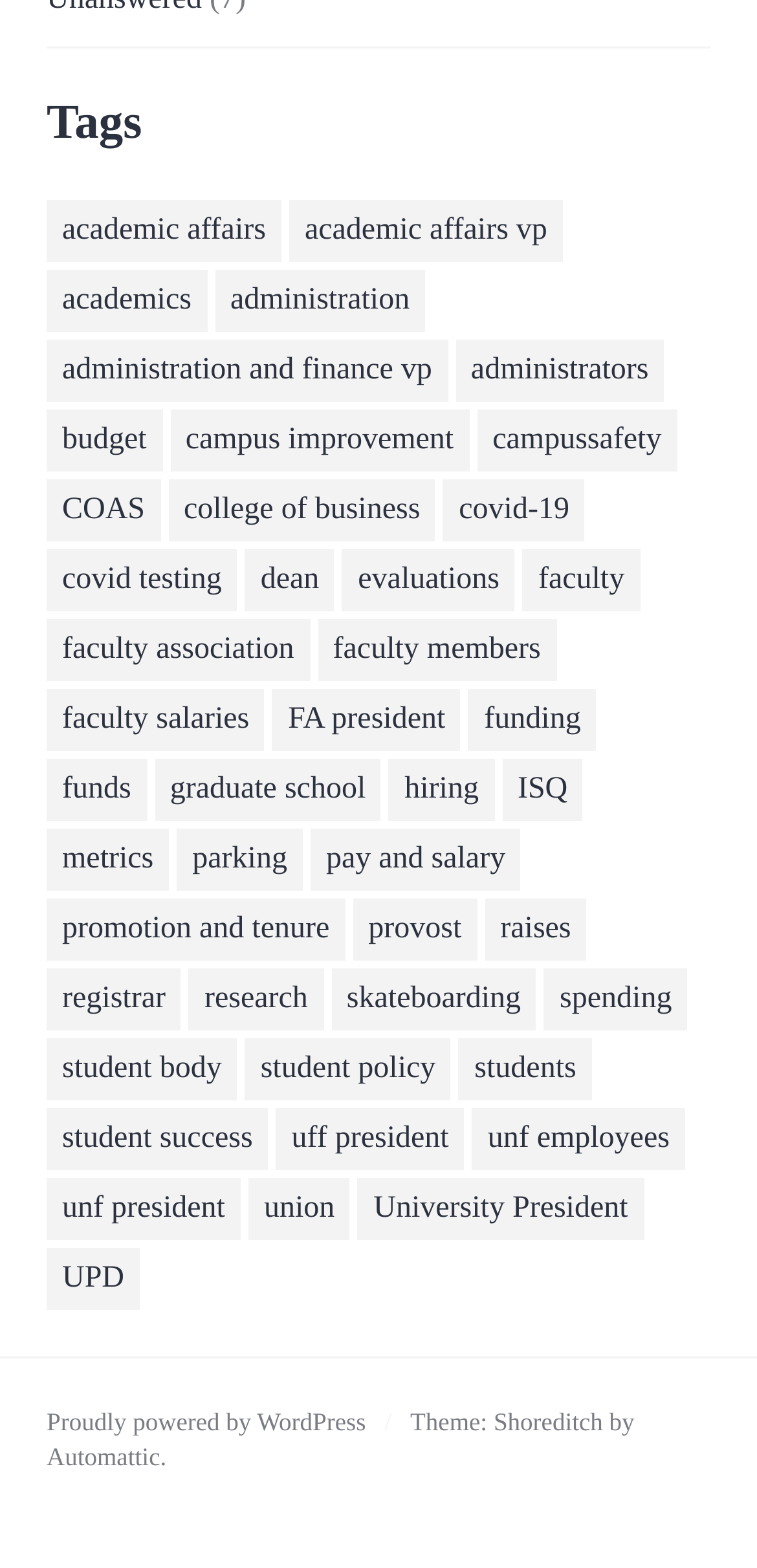Locate the bounding box coordinates of the element that should be clicked to execute the following instruction: "Visit 'campus safety'".

[0.63, 0.262, 0.894, 0.301]